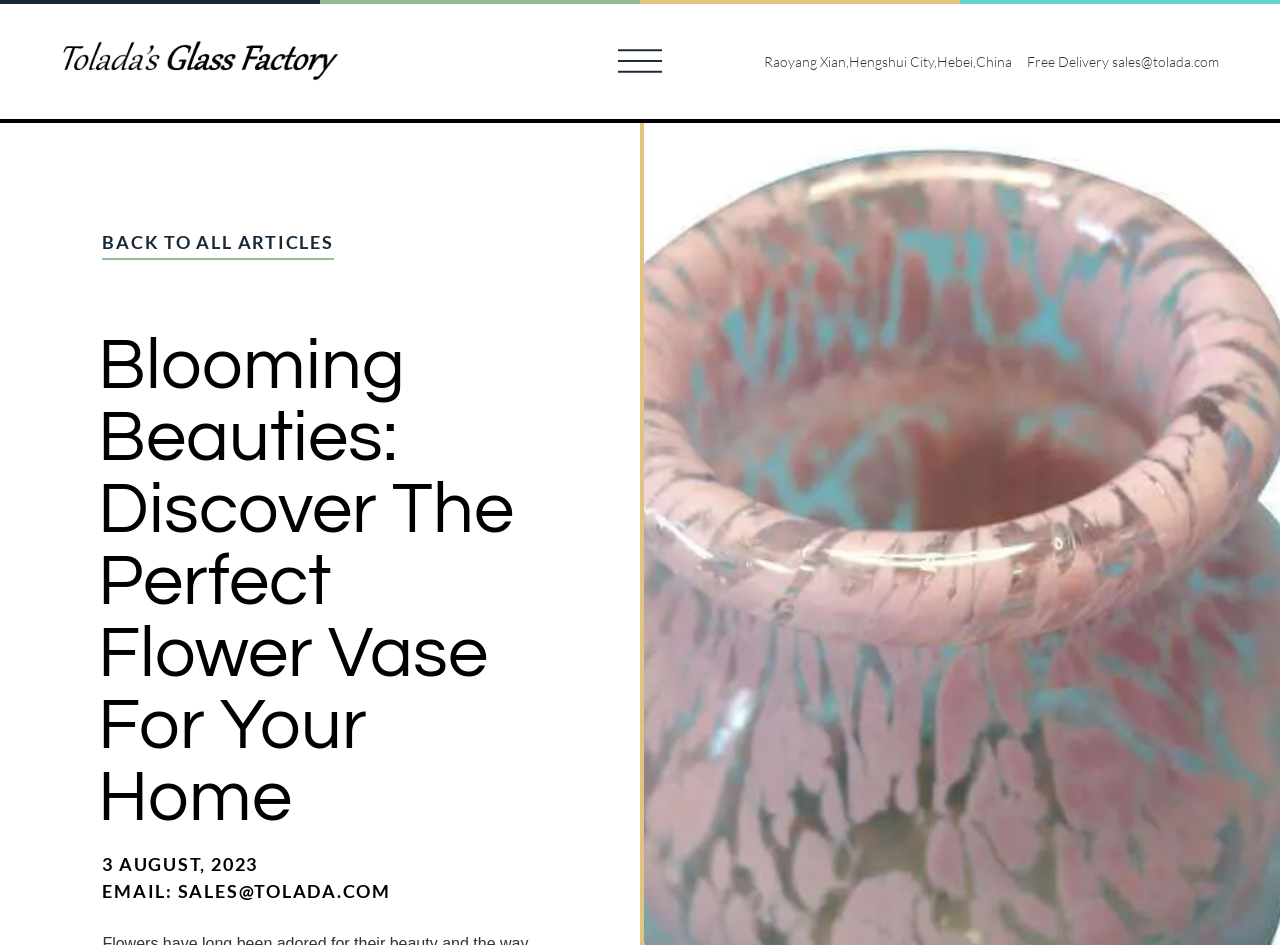Describe all the key features and sections of the webpage thoroughly.

The webpage appears to be an article or blog post about flowers and flower vases, with a focus on home decor. At the top left of the page, there is a link to "tolada" accompanied by a small image. To the right of this, there is another link with a corresponding image. Below these links, there is a line of text providing an address in China.

The main content of the page is headed by a title, "Blooming Beauties: Discover The Perfect Flower Vase For Your Home", which spans across the top half of the page. Above this title, there is a link to "BACK TO ALL ARTICLES" on the left side. 

At the bottom of the page, there is a timestamp indicating the article was published on August 3, 2023. Below this, there is a link to contact the company via email, "SALES@TOLADA.COM". Additionally, there is a mention of free delivery and an email address, "sales@tolada.com", on the right side of the page.